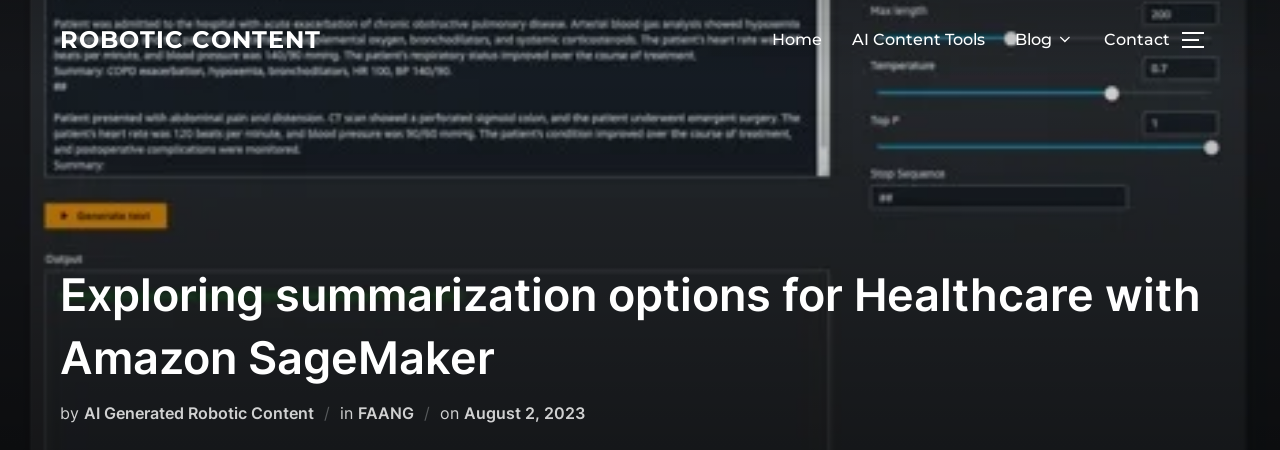Give a detailed account of the elements present in the image.

The image captures the title section of a webpage dedicated to exploring advanced summarization options in healthcare using Amazon SageMaker, as indicated by the prominent header: "Exploring summarization options for Healthcare with Amazon SageMaker." Below the title, it specifies that the content has been generated by AI, emphasizing its relevance in the context of healthcare discussions. The date indicates that this content was published on August 2, 2023, in the FAANG category. The accompanying text hints at the challenges faced by healthcare professionals navigating extensive patient data, underscoring the role of AI and machine learning in simplifying this process. This image serves as a visual introduction to the intricate topic of leveraging AI for summarization in clinical settings, providing a glimpse into an innovative approach to healthcare information management.